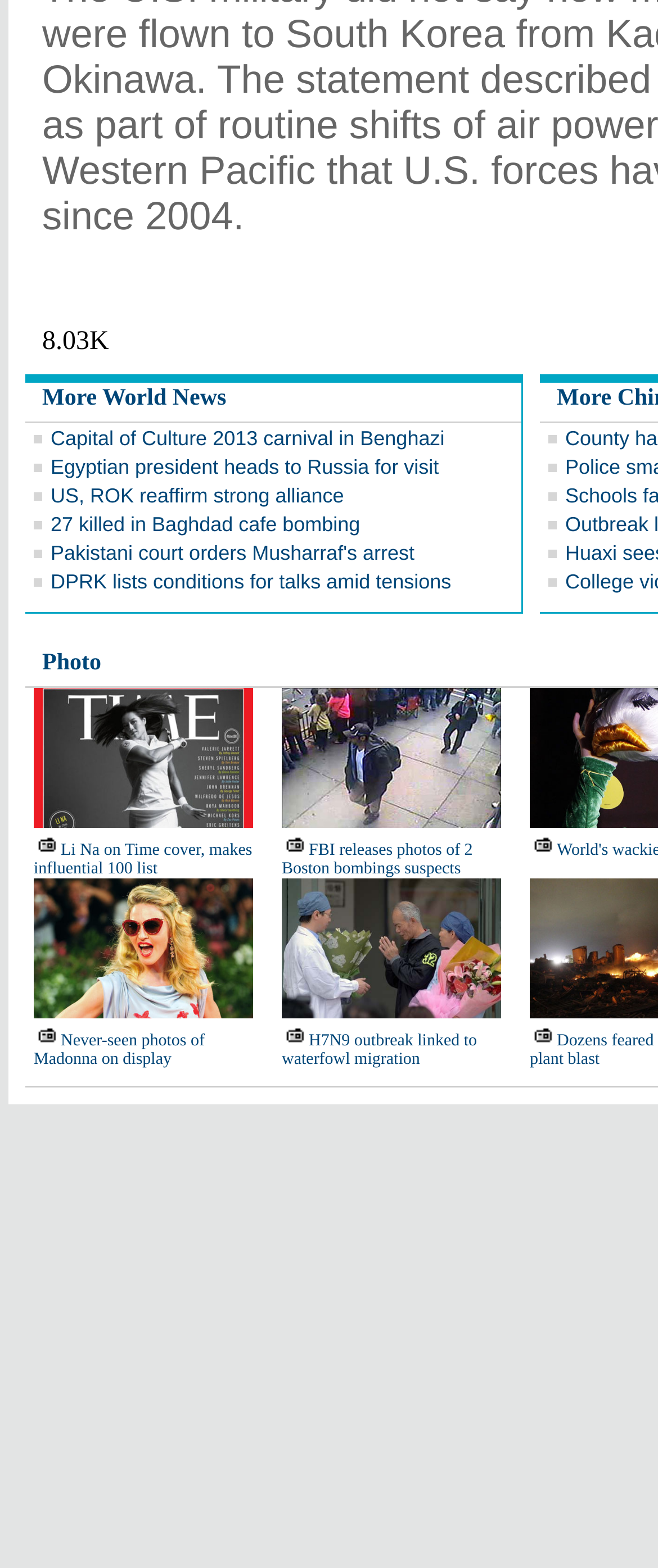Please determine the bounding box coordinates of the element's region to click in order to carry out the following instruction: "Check 'FBI releases photos of 2 Boston bombings suspects'". The coordinates should be four float numbers between 0 and 1, i.e., [left, top, right, bottom].

[0.428, 0.537, 0.719, 0.56]